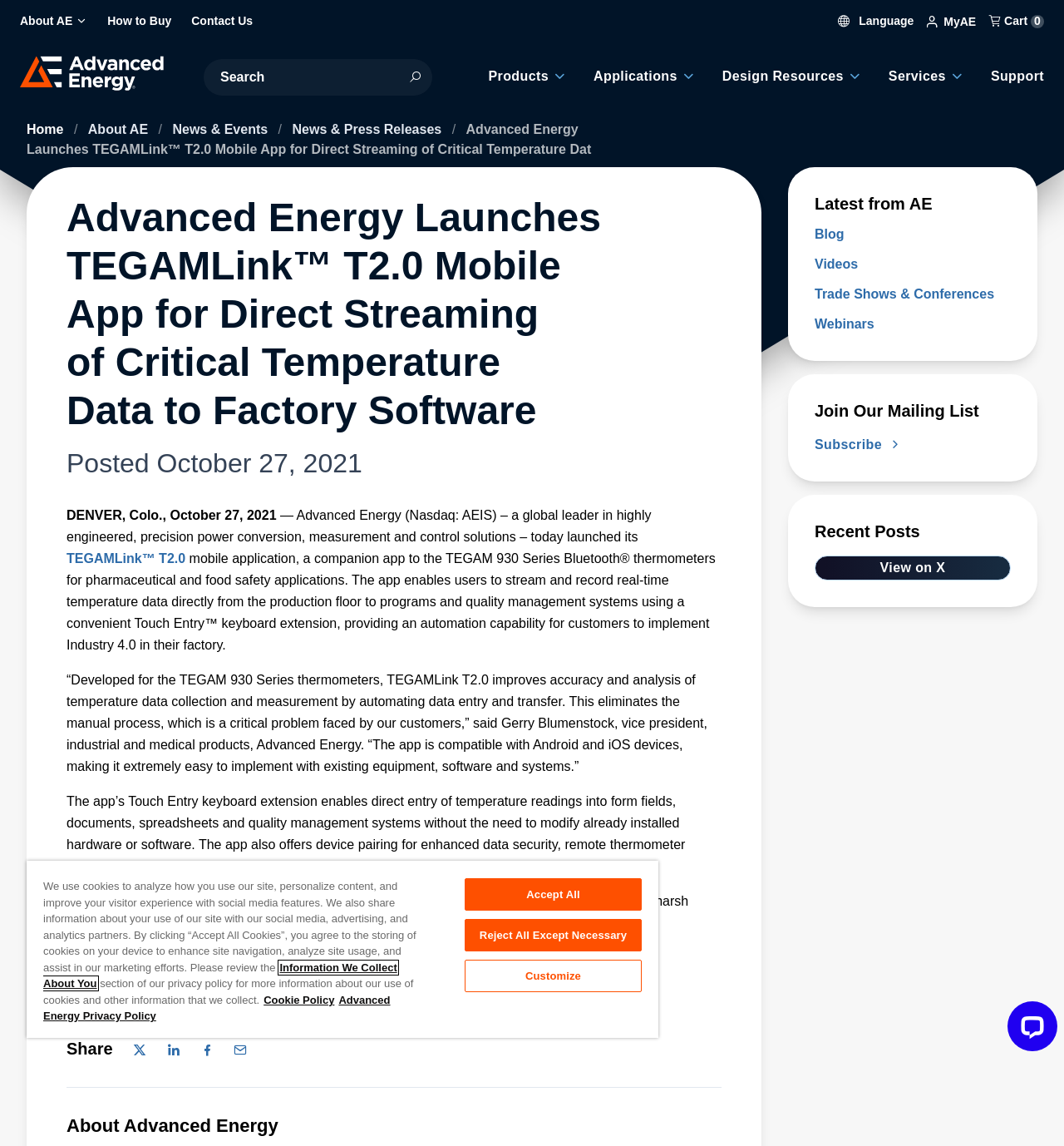How many social media links are there in the footer?
Provide a concise answer using a single word or phrase based on the image.

4